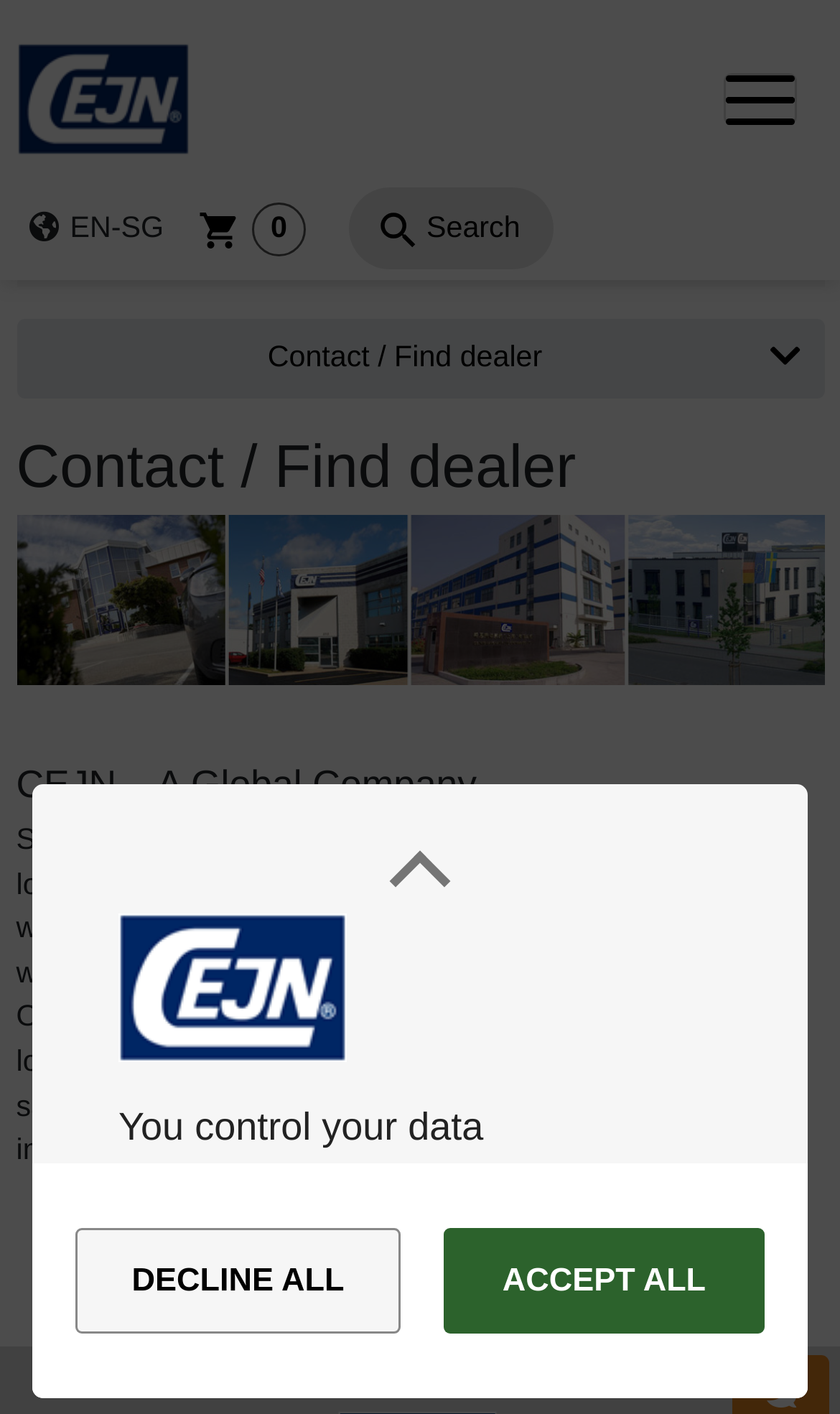Determine the heading of the webpage and extract its text content.

Contact / Find dealer